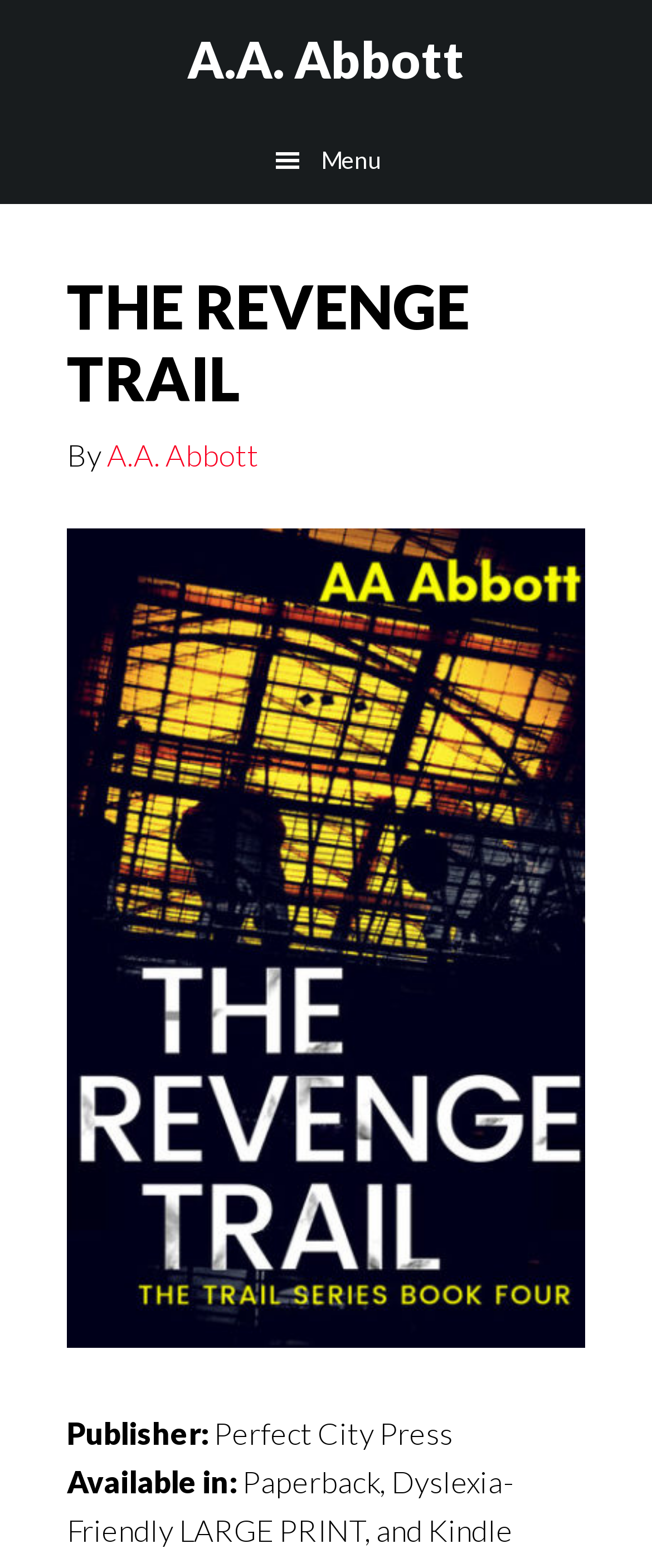Articulate a detailed summary of the webpage's content and design.

The webpage is about a book titled "The Revenge Trail" written by A.A. Abbott. At the top-left corner, there are two links, "Skip to main content" and "Skip to footer", which are likely navigation aids for accessibility. 

Below these links, there is a button with a menu icon, which is not currently expanded. When expanded, it reveals a header section with the book title "THE REVENGE TRAIL" in a large font, followed by the author's name "A.A. Abbott" in a smaller font. 

To the right of the author's name, there is an image of the book cover, which takes up a significant portion of the page. Below the image, there are three lines of text. The first line reads "Publisher: Perfect City Press". The second line indicates the book's availability in "Paperback, Dyslexia-Friendly LARGE PRINT, and Kindle" formats. 

At the top-center of the page, there is another link to the author's name "A.A. Abbott".